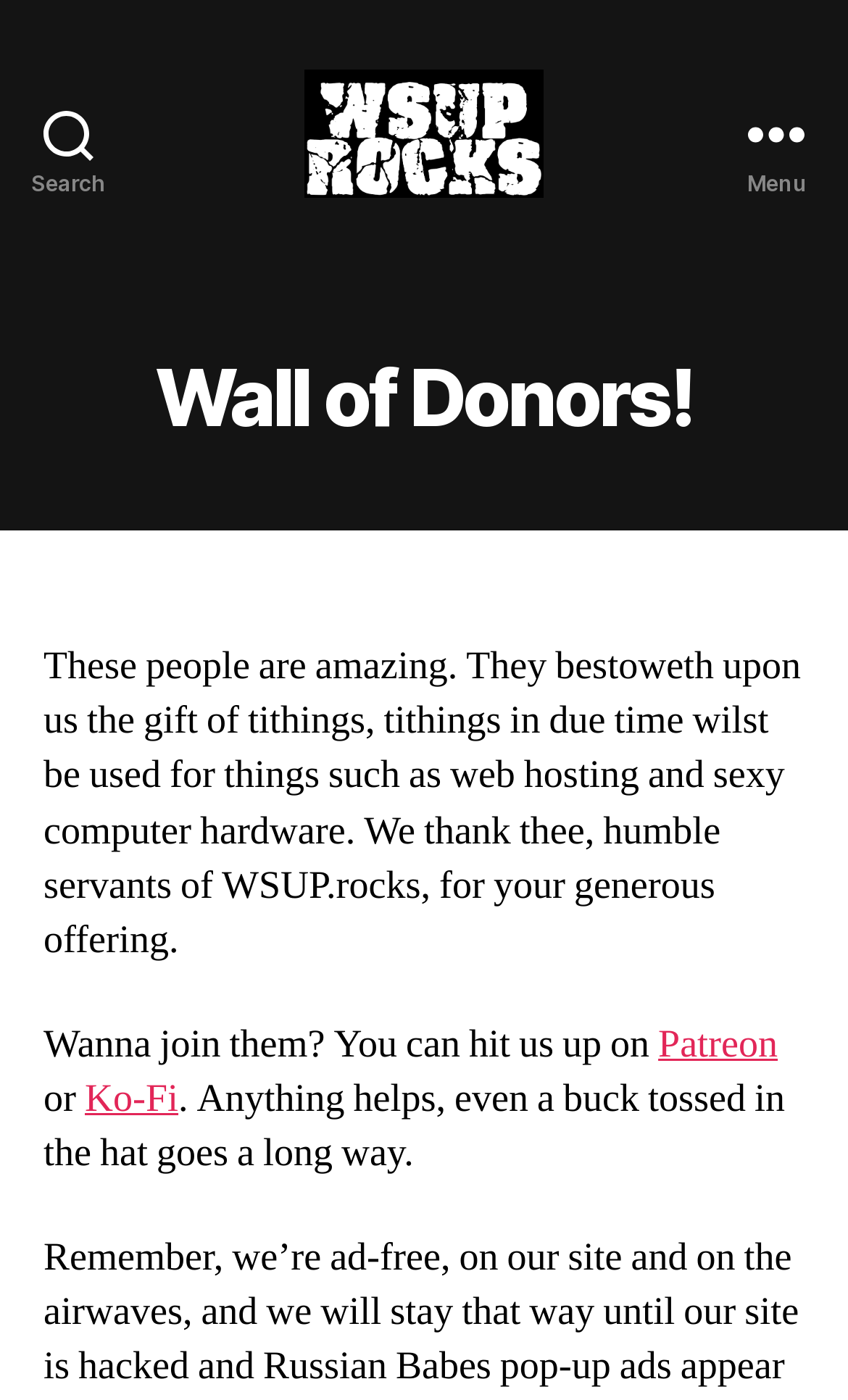Determine the bounding box for the UI element described here: "parent_node: WSUP Rocks".

[0.36, 0.049, 0.64, 0.142]